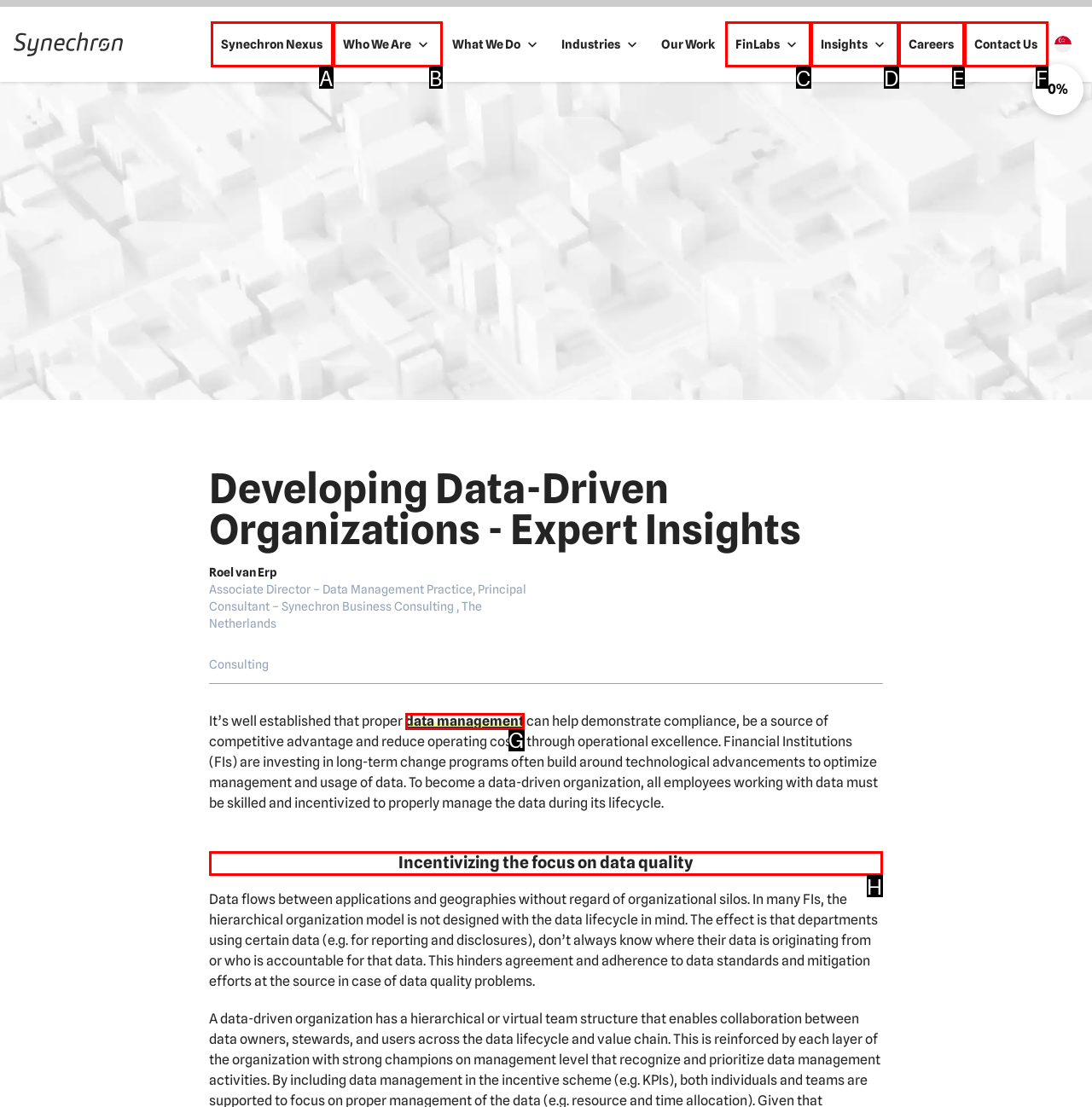Identify the correct HTML element to click for the task: Learn about incentivizing the focus on data quality. Provide the letter of your choice.

H